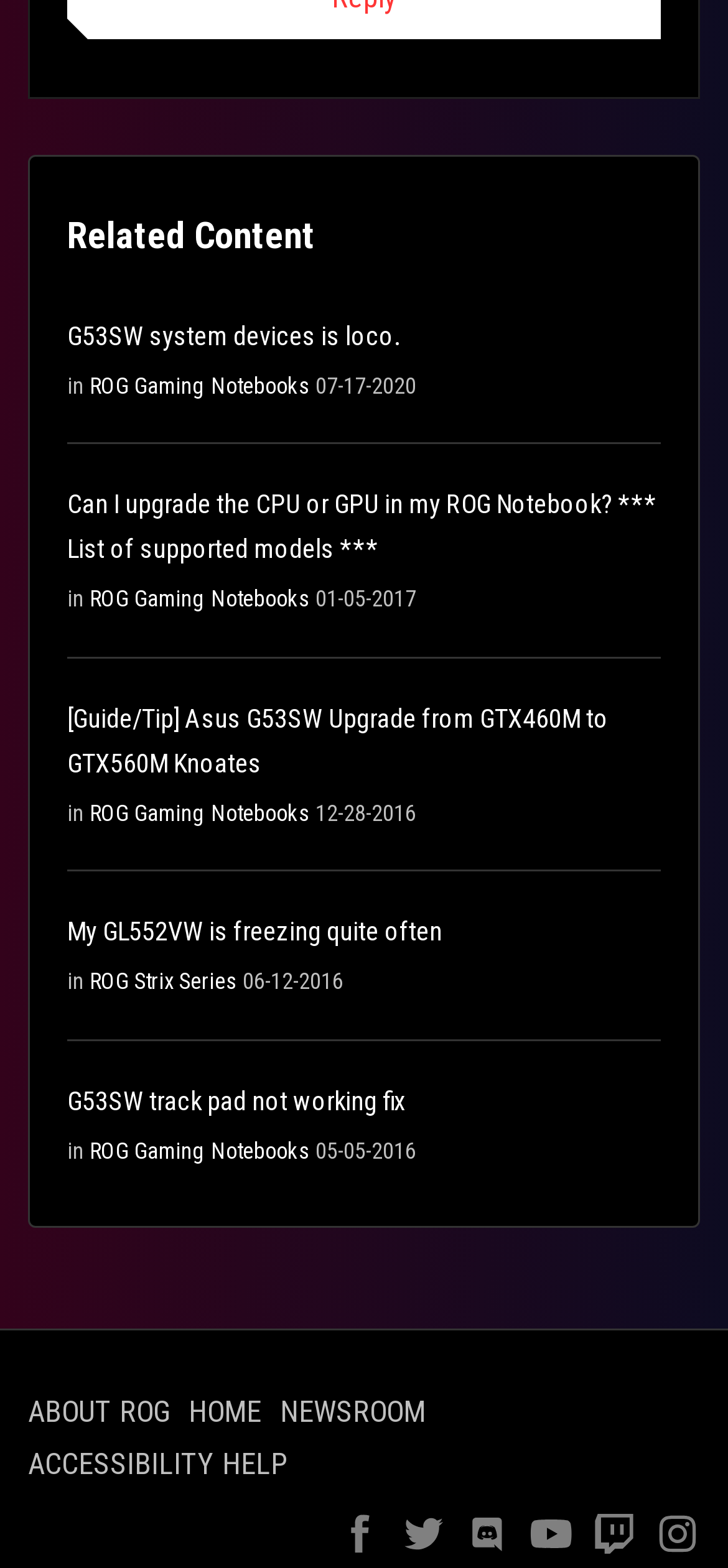For the following element description, predict the bounding box coordinates in the format (top-left x, top-left y, bottom-right x, bottom-right y). All values should be floating point numbers between 0 and 1. Description: alt="facebook"

[0.464, 0.977, 0.526, 0.996]